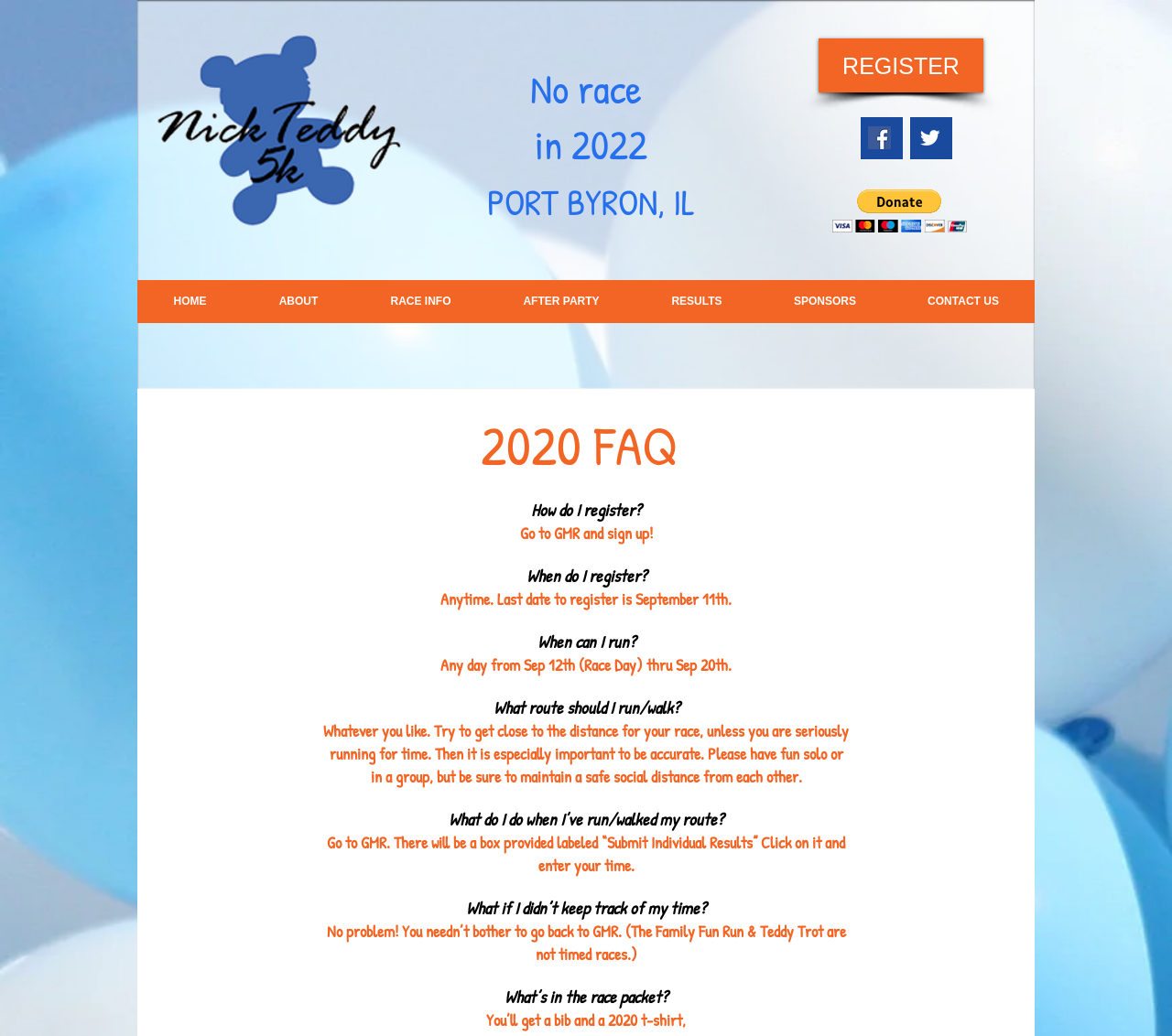What is the name of the race?
Give a one-word or short-phrase answer derived from the screenshot.

Nick Teddy 5k